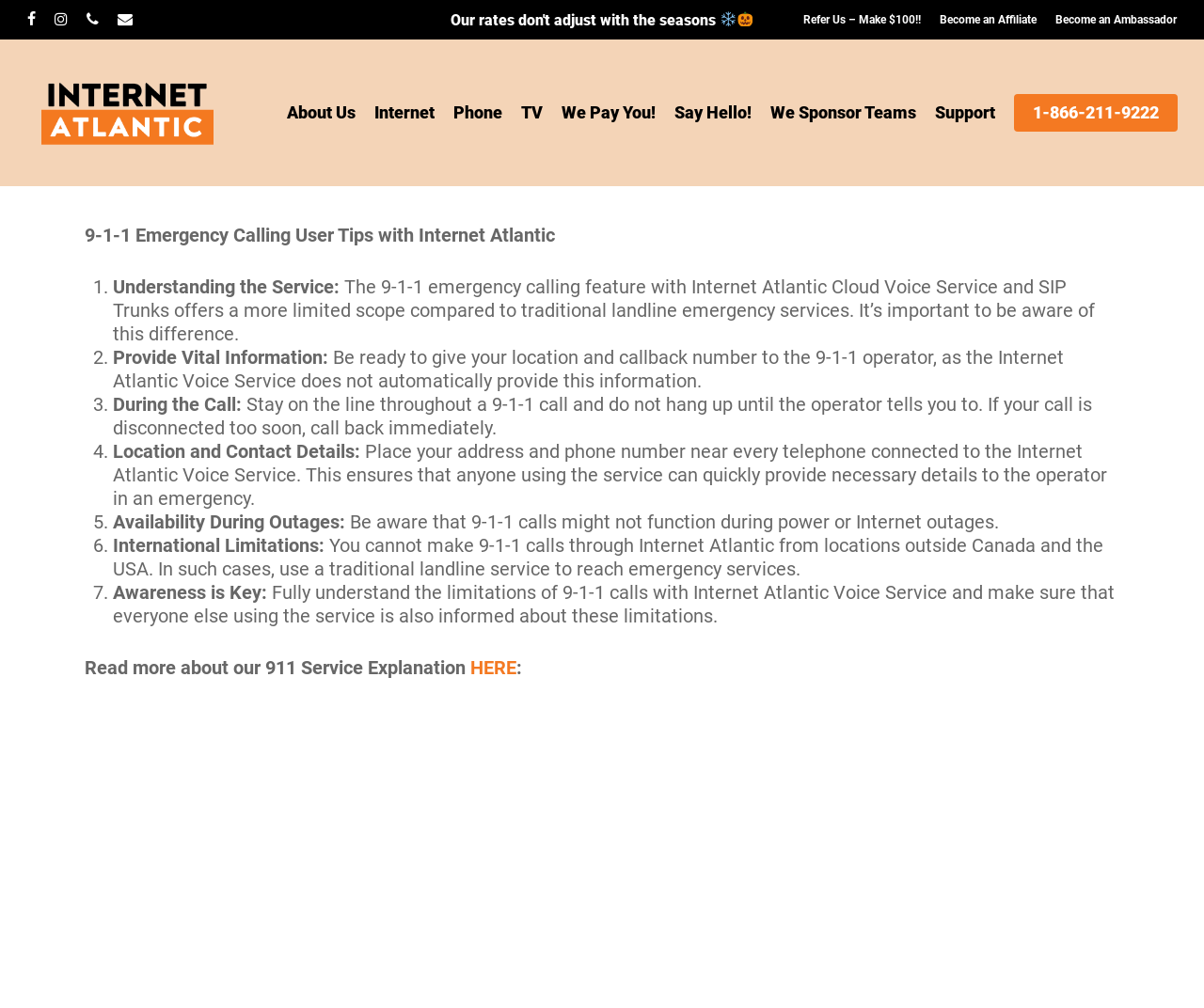Highlight the bounding box coordinates of the element that should be clicked to carry out the following instruction: "Visit the About Us page". The coordinates must be given as four float numbers ranging from 0 to 1, i.e., [left, top, right, bottom].

[0.238, 0.104, 0.295, 0.12]